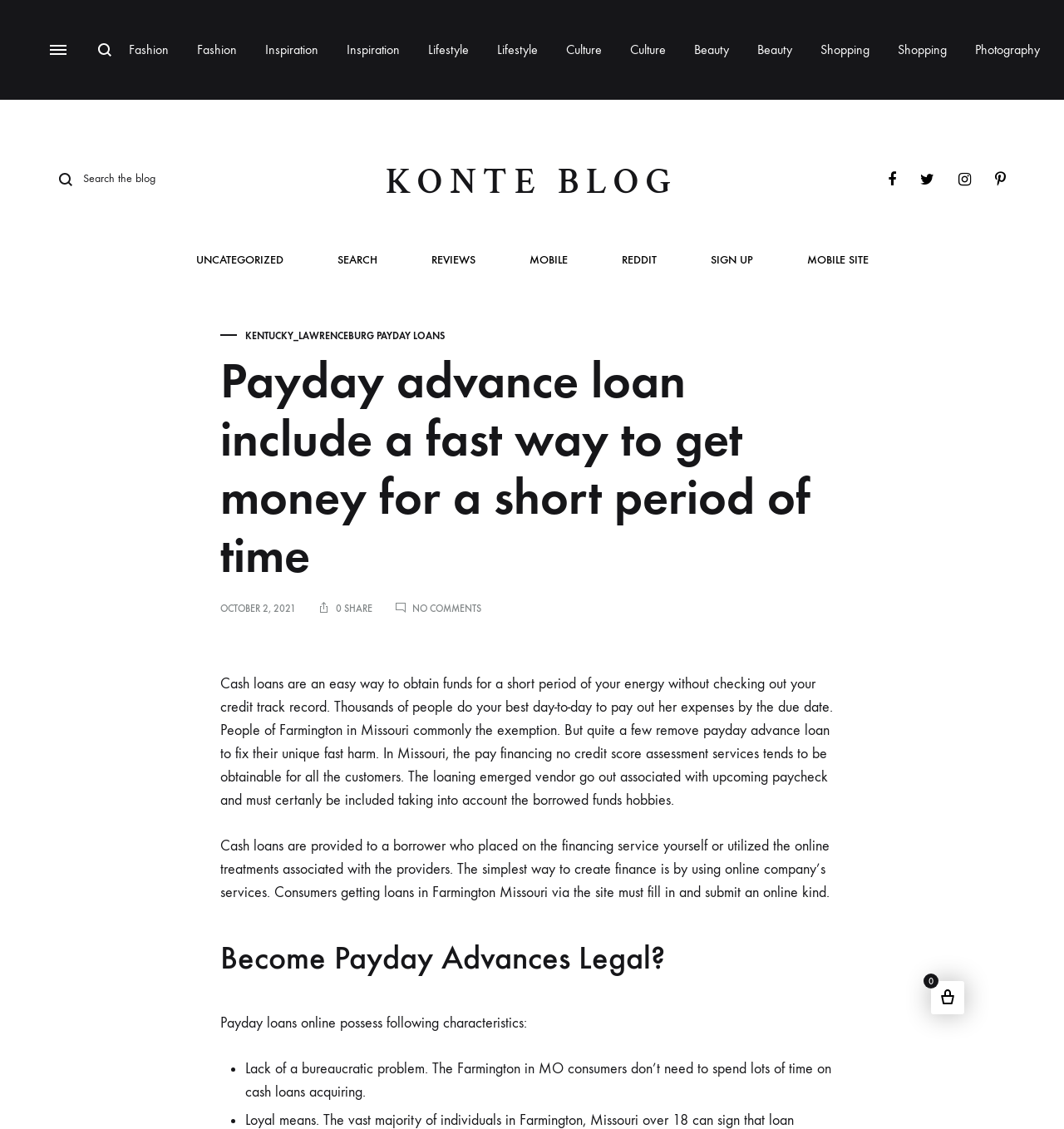Where can people get payday advance loan?
Refer to the screenshot and answer in one word or phrase.

Farmington, Missouri